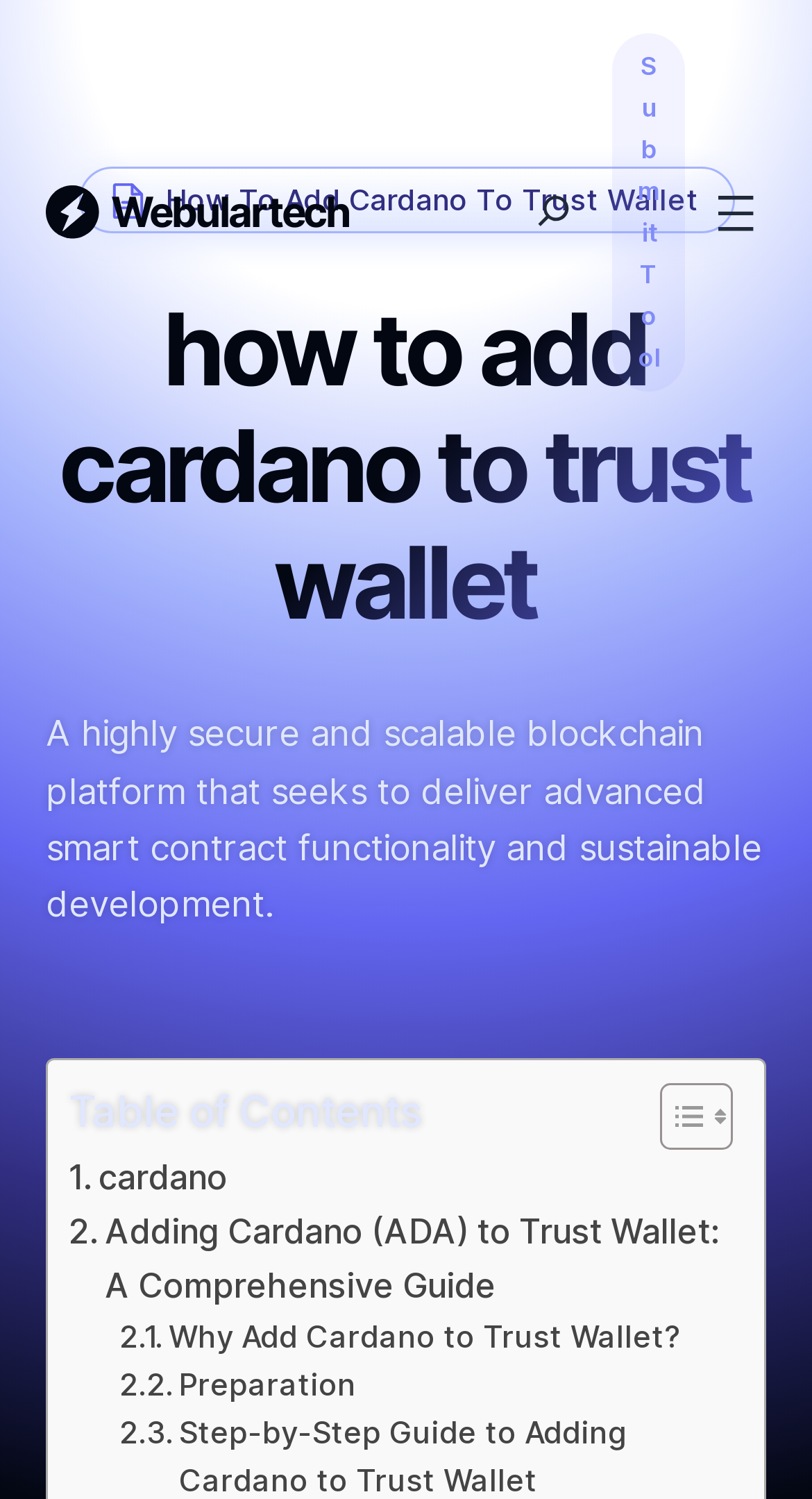What is the icon next to the 'Webulartech' link?
Based on the image, give a one-word or short phrase answer.

Fastapi Icon